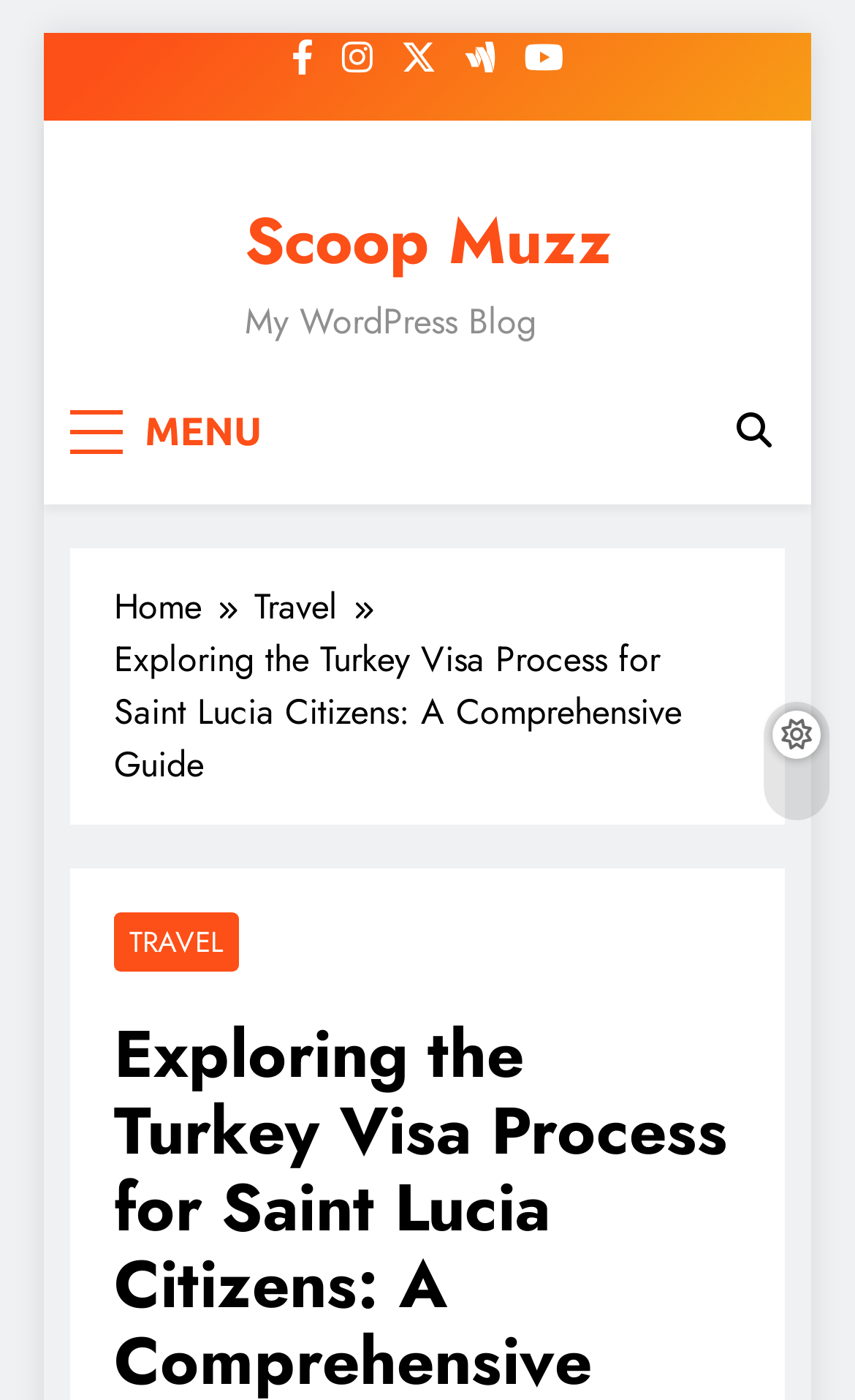What is the logo of the website?
Please use the visual content to give a single word or phrase answer.

Scoop Muzz